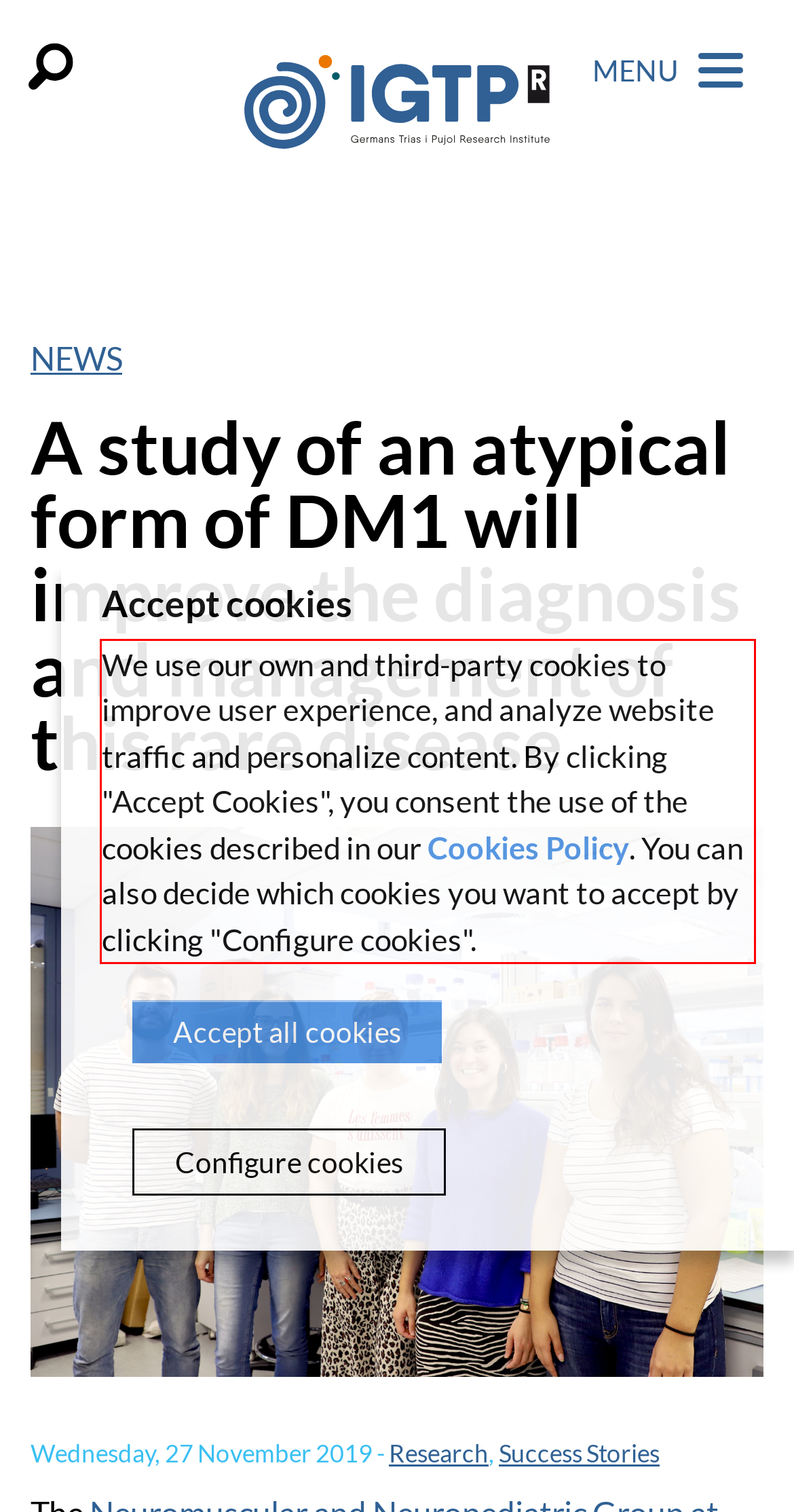Given a screenshot of a webpage containing a red rectangle bounding box, extract and provide the text content found within the red bounding box.

We use our own and third-party cookies to improve user experience, and analyze website traffic and personalize content. By clicking "Accept Cookies", you consent the use of the cookies described in our Cookies Policy. You can also decide which cookies you want to accept by clicking "Configure cookies".